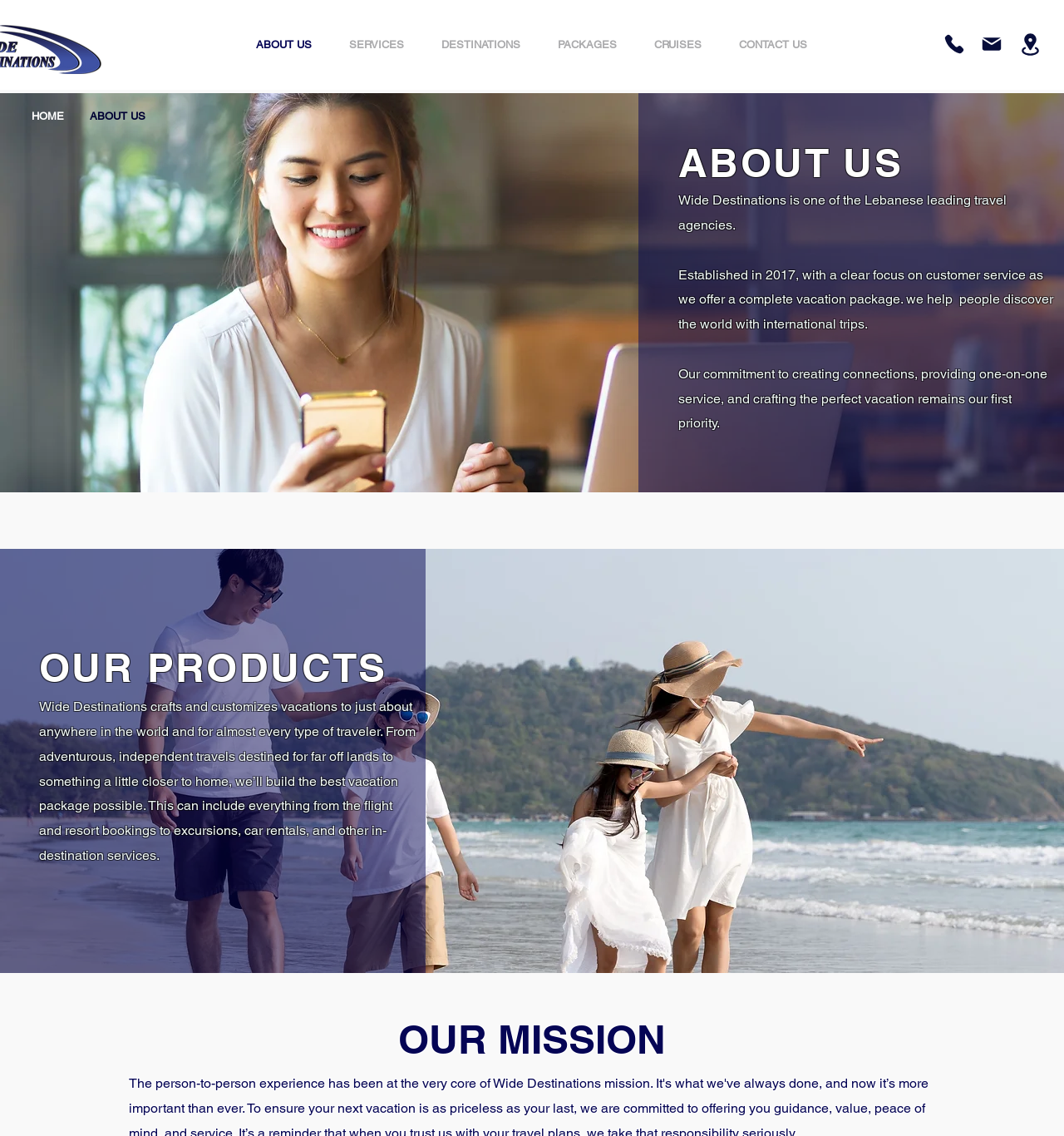Answer in one word or a short phrase: 
What is the agency's commitment?

creating connections